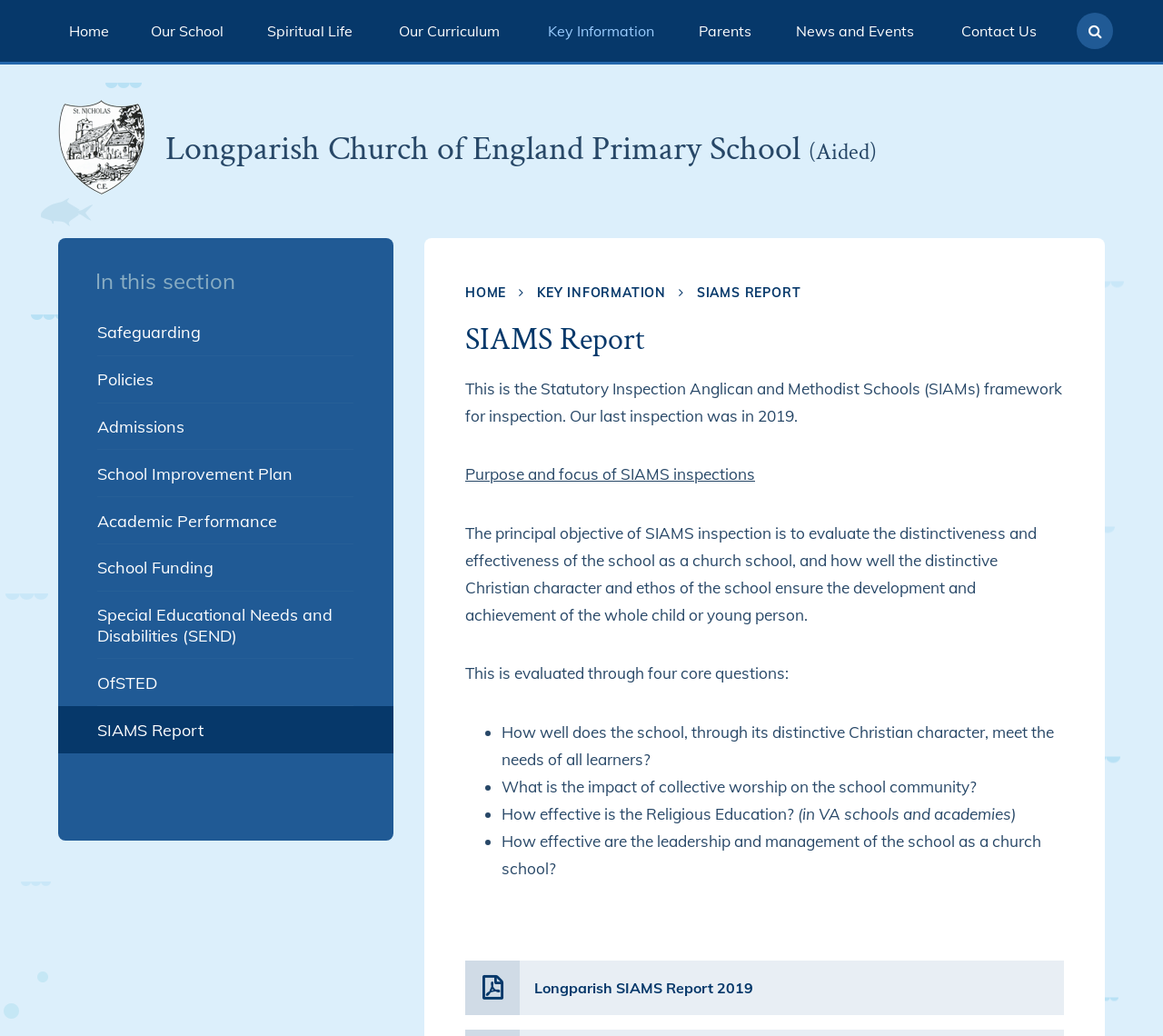What is the year of the last SIAMS inspection?
Carefully analyze the image and provide a detailed answer to the question.

I found the answer by reading the link element that says 'Longparish SIAMS Report 2019' which mentions the year of the last SIAMS inspection.